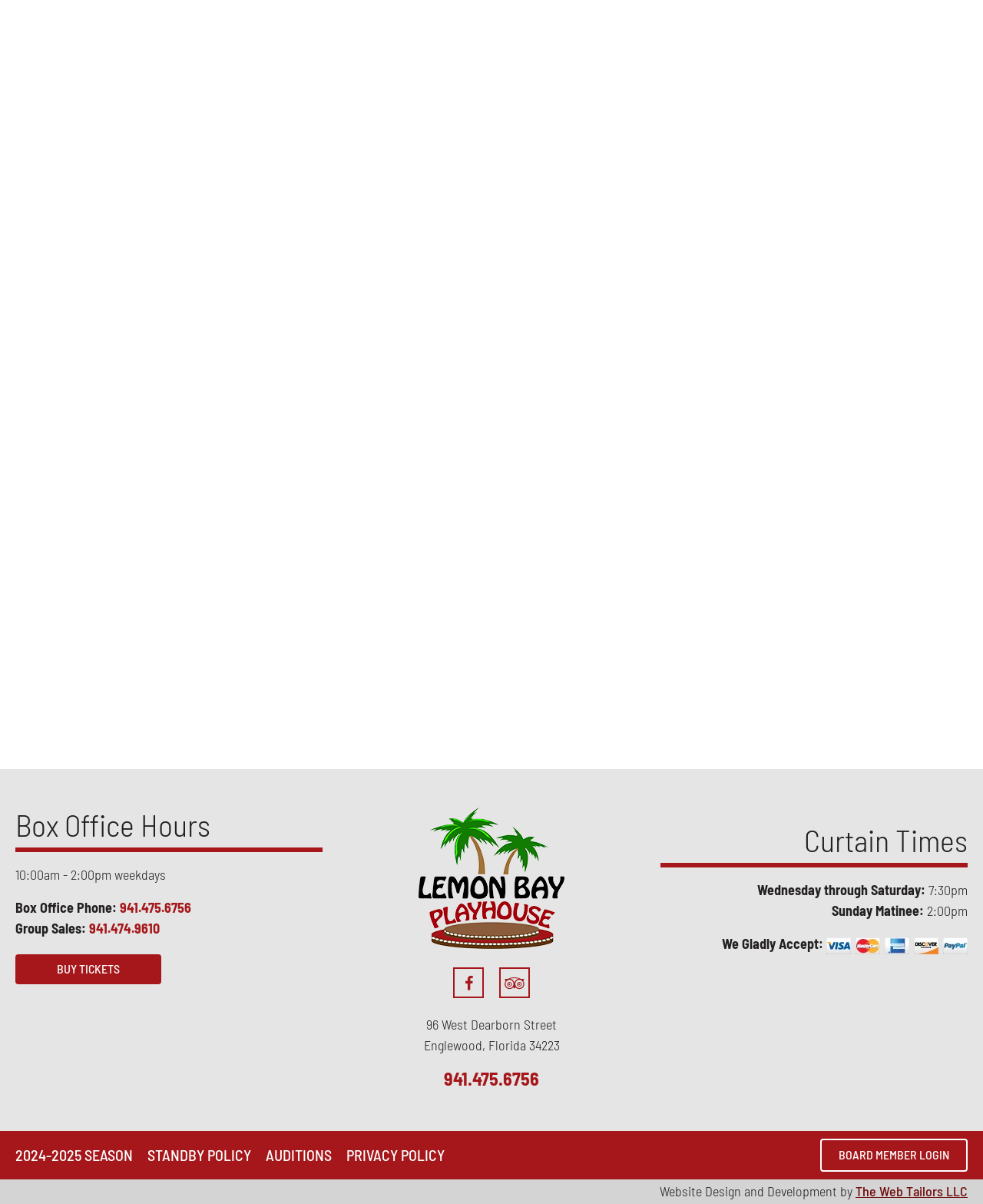Provide a short, one-word or phrase answer to the question below:
What is the address of the Lemon Bay Playhouse?

96 West Dearborn Street, Englewood, Florida 34223